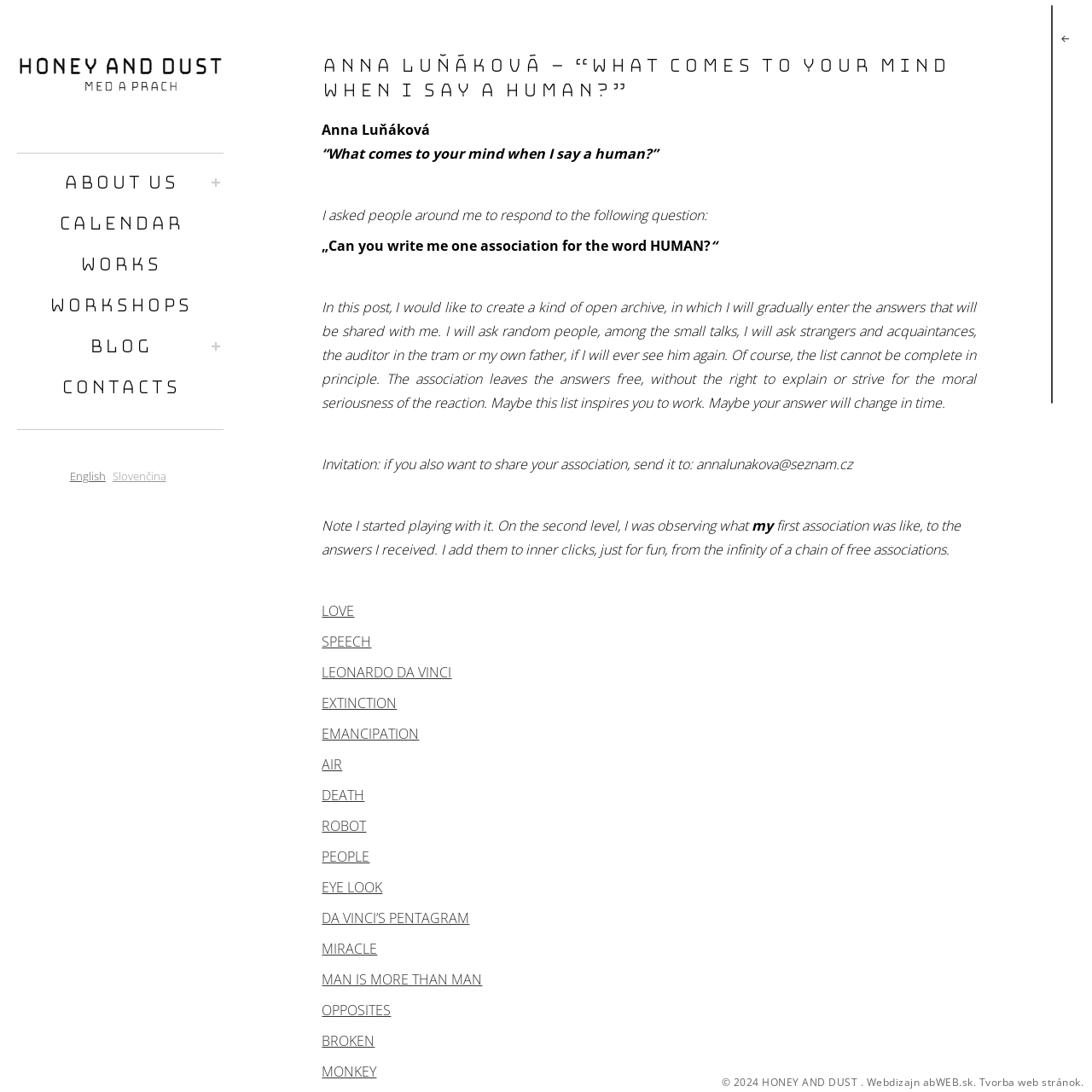Provide the text content of the webpage's main heading.

HONEY AND DUST